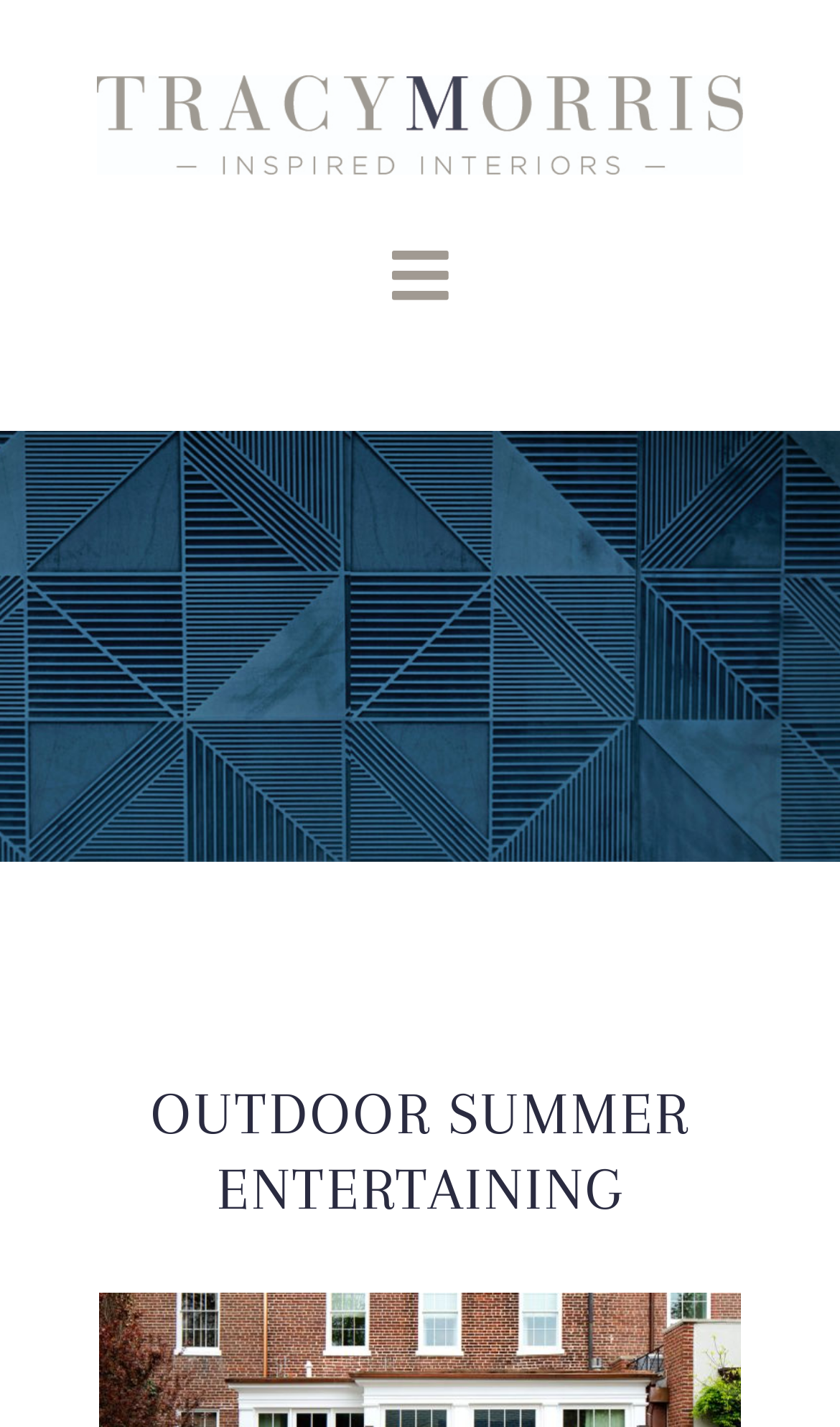Create a detailed summary of all the visual and textual information on the webpage.

The webpage is about outdoor summer entertaining, specifically focusing on making front yards, backyards, and transitional spaces part of everyday living. 

At the top left of the page, there is a logo of "Tracy Morris Design Interiors" which is an image with a link to the website. 

To the right of the logo, there is a navigation menu with a toggle button. The menu has several links, including "PROJECTS", "PRESS", "PROFILE", "ARTICLES", "INSTAGRAM", "TESTIMONIALS", and "INQUIRE", which are stacked vertically from top to bottom, taking up the entire width of the page.

Below the navigation menu, there is a page title bar with a prominent heading "OUTDOOR SUMMER ENTERTAINING" that spans most of the page width, located near the bottom of the page.